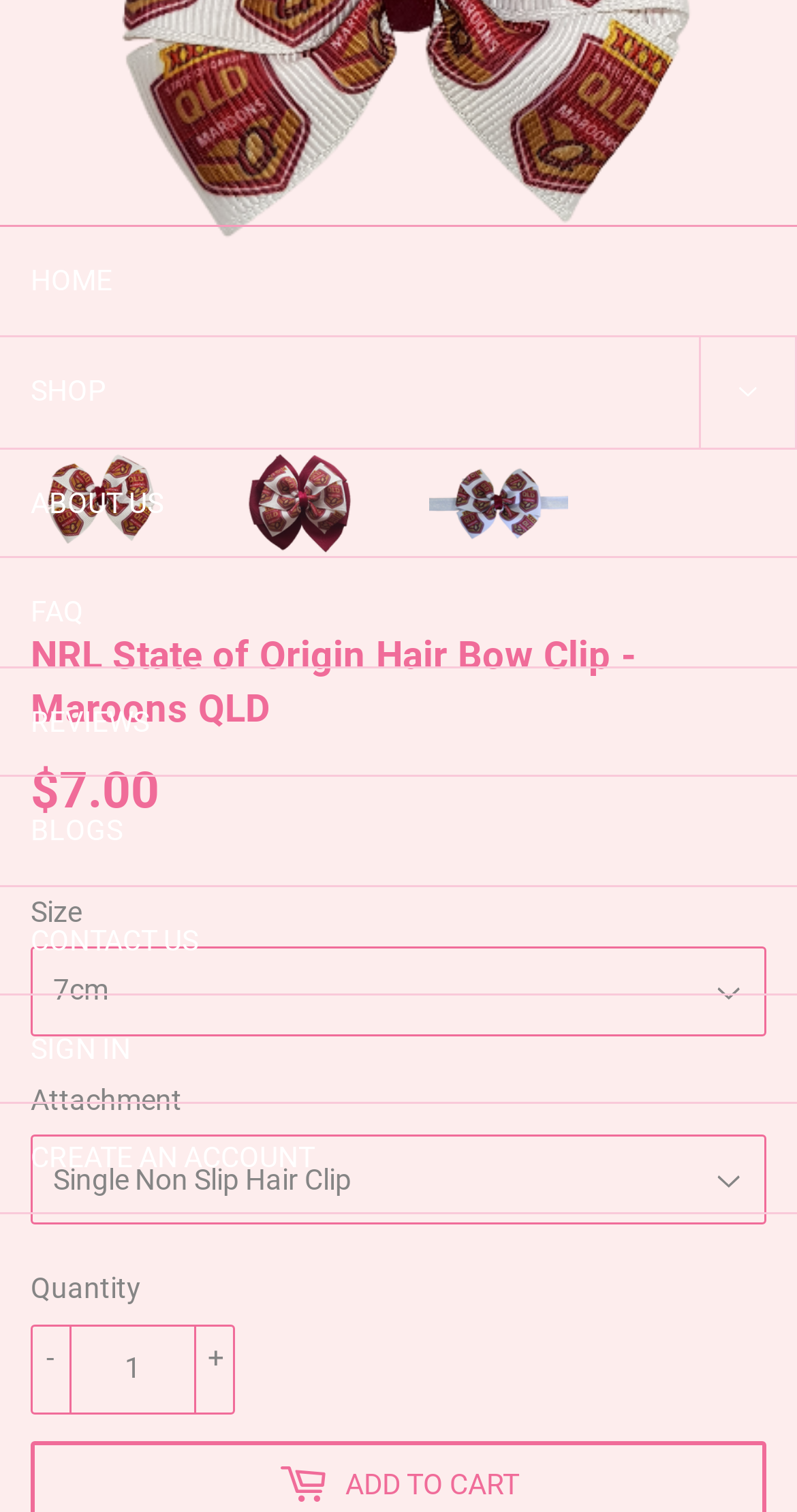Please identify the bounding box coordinates of the clickable area that will allow you to execute the instruction: "Click the 'HOME' link".

[0.0, 0.151, 1.0, 0.221]